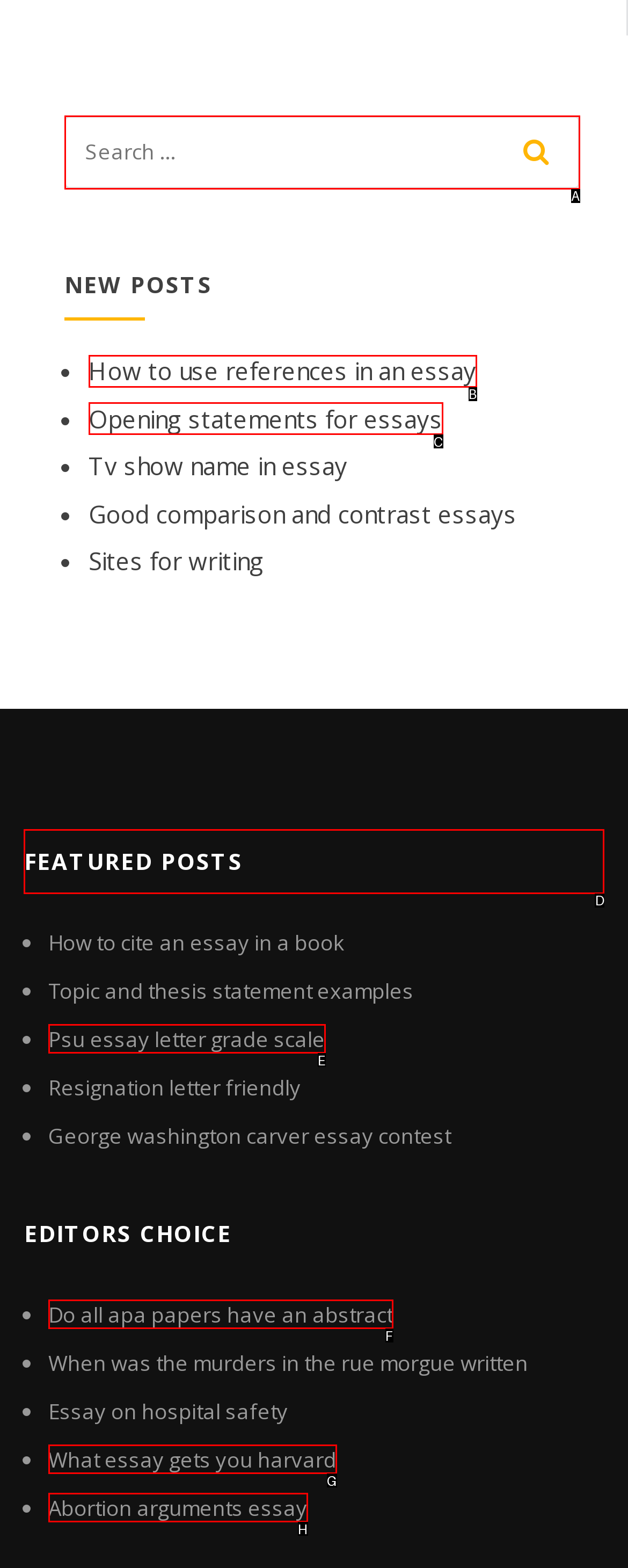Which UI element should you click on to achieve the following task: view featured posts? Provide the letter of the correct option.

D